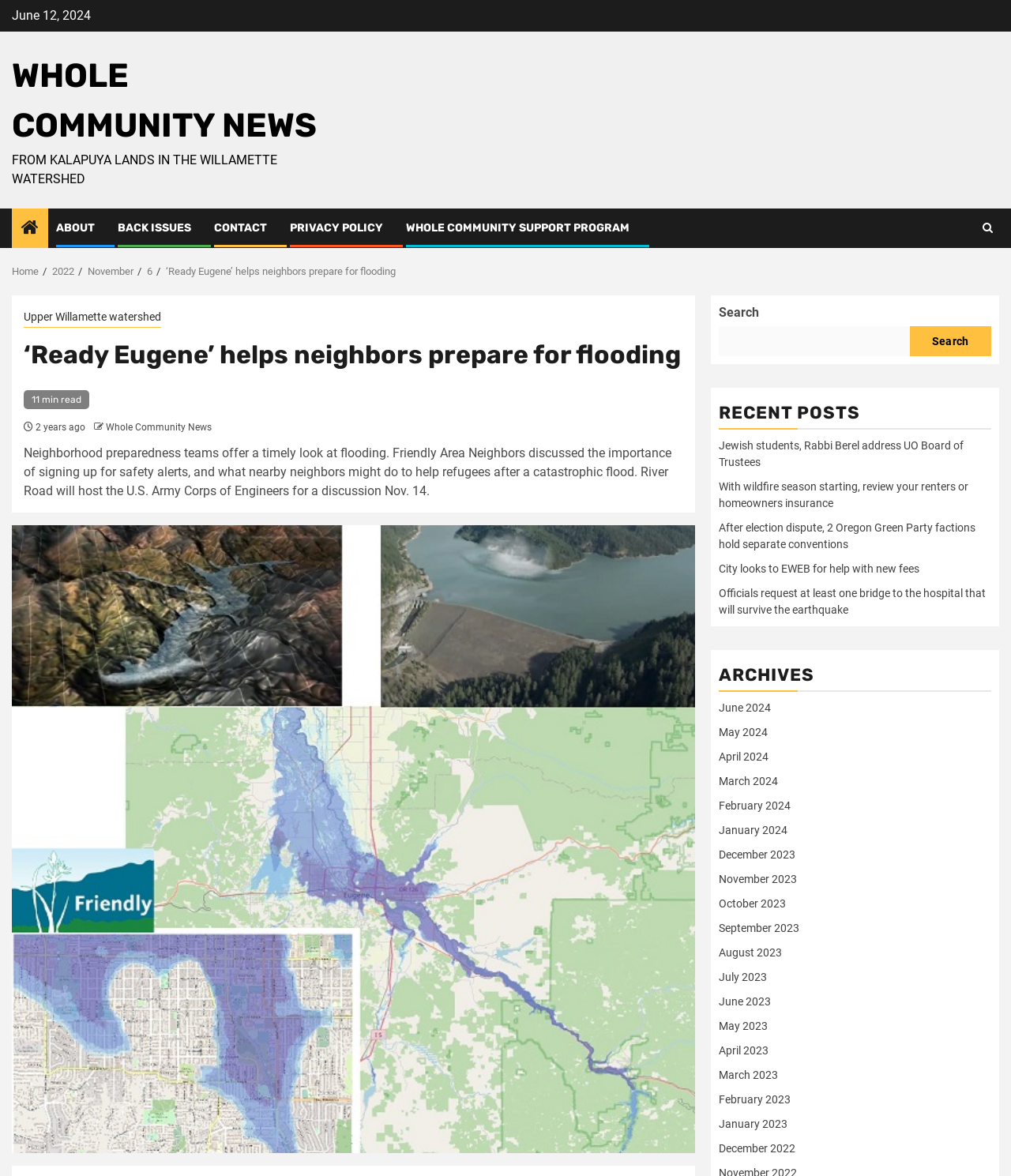Analyze the image and give a detailed response to the question:
What is the topic of the current news article?

I read the text 'Neighborhood preparedness teams offer a timely look at flooding...' and found that the topic of the current news article is flooding.